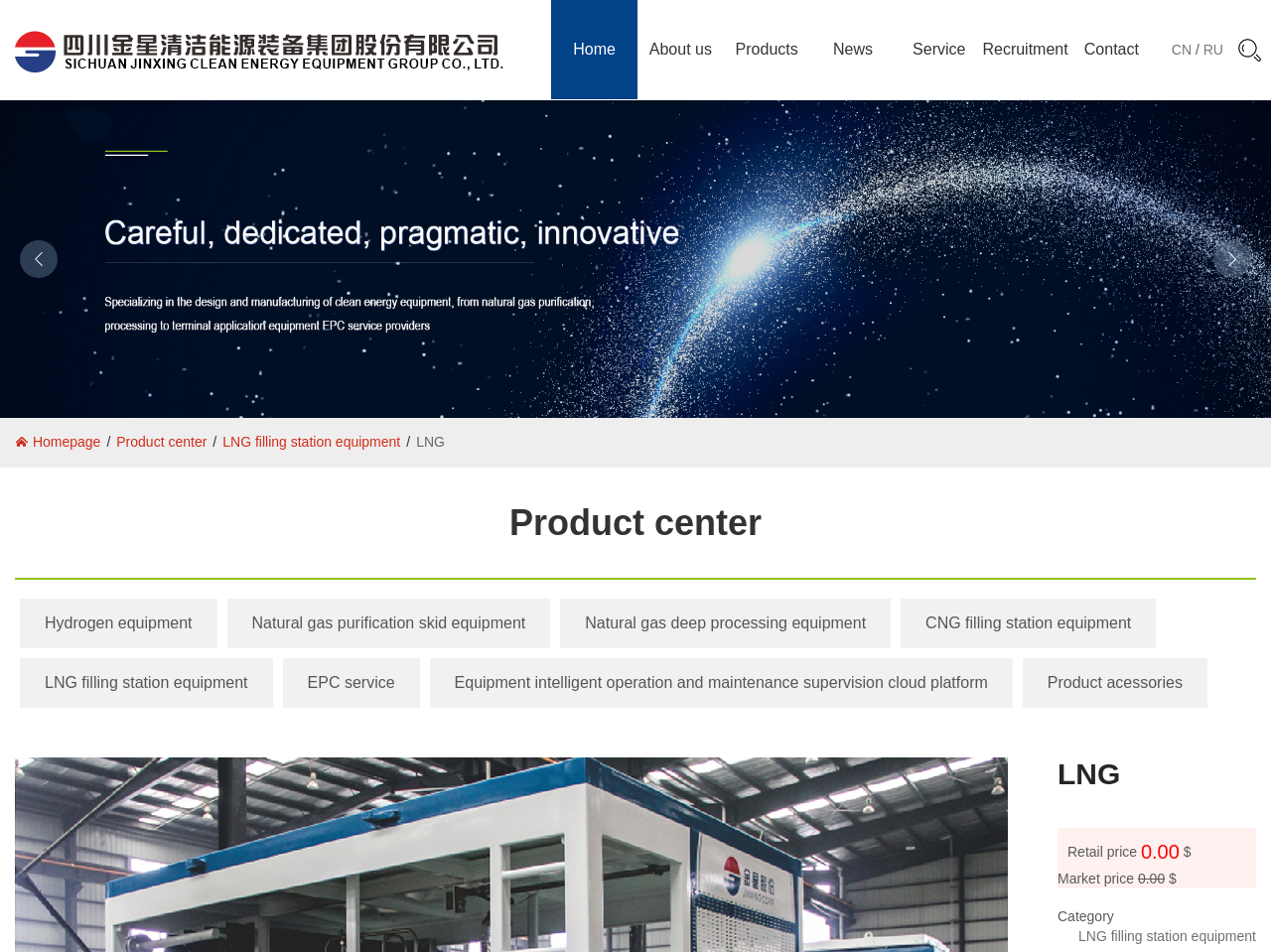Use a single word or phrase to answer the question:
What are the main product categories?

LNG, Hydrogen, Natural Gas